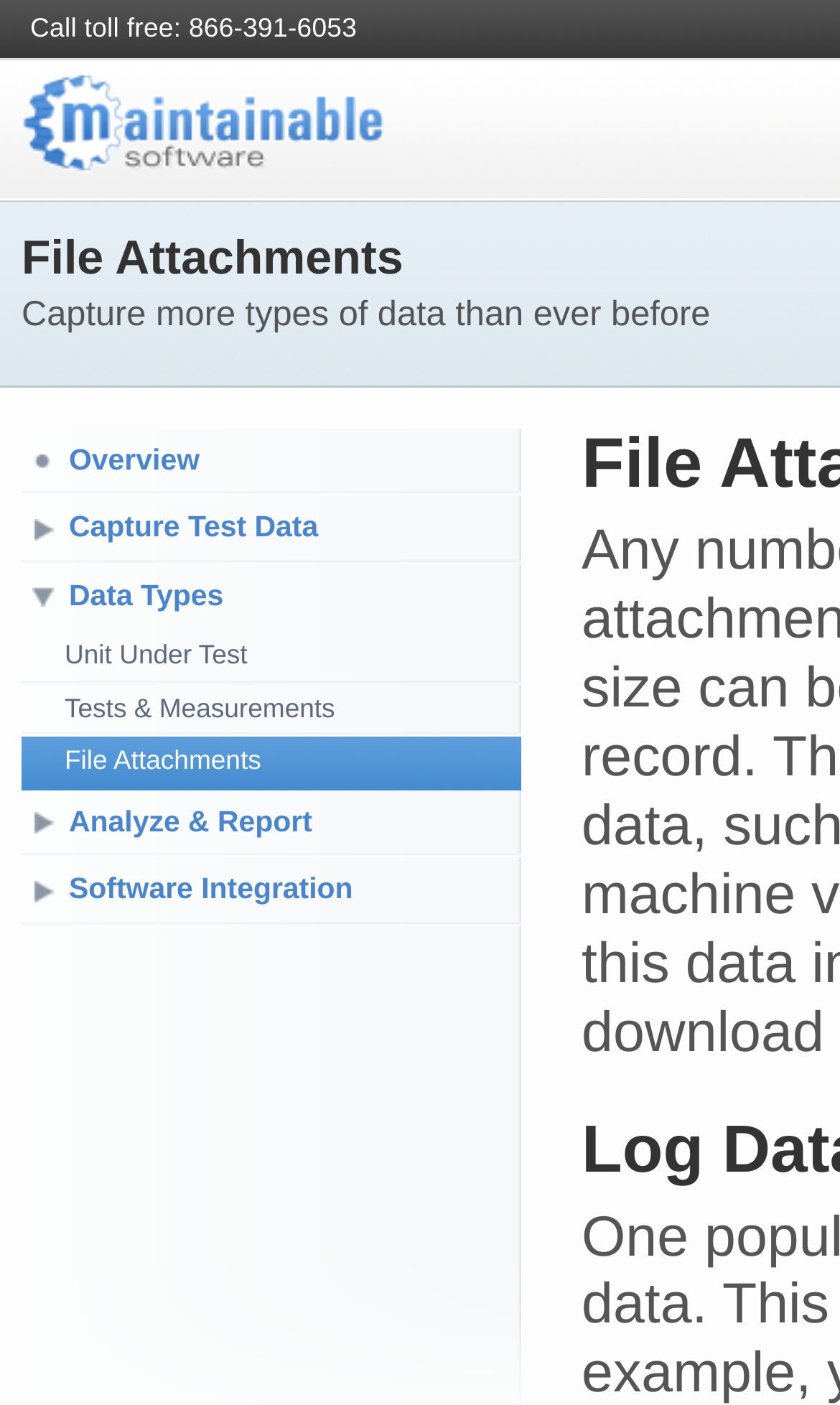What is the phone number displayed on the webpage?
Using the information from the image, give a concise answer in one word or a short phrase.

866-391-6053